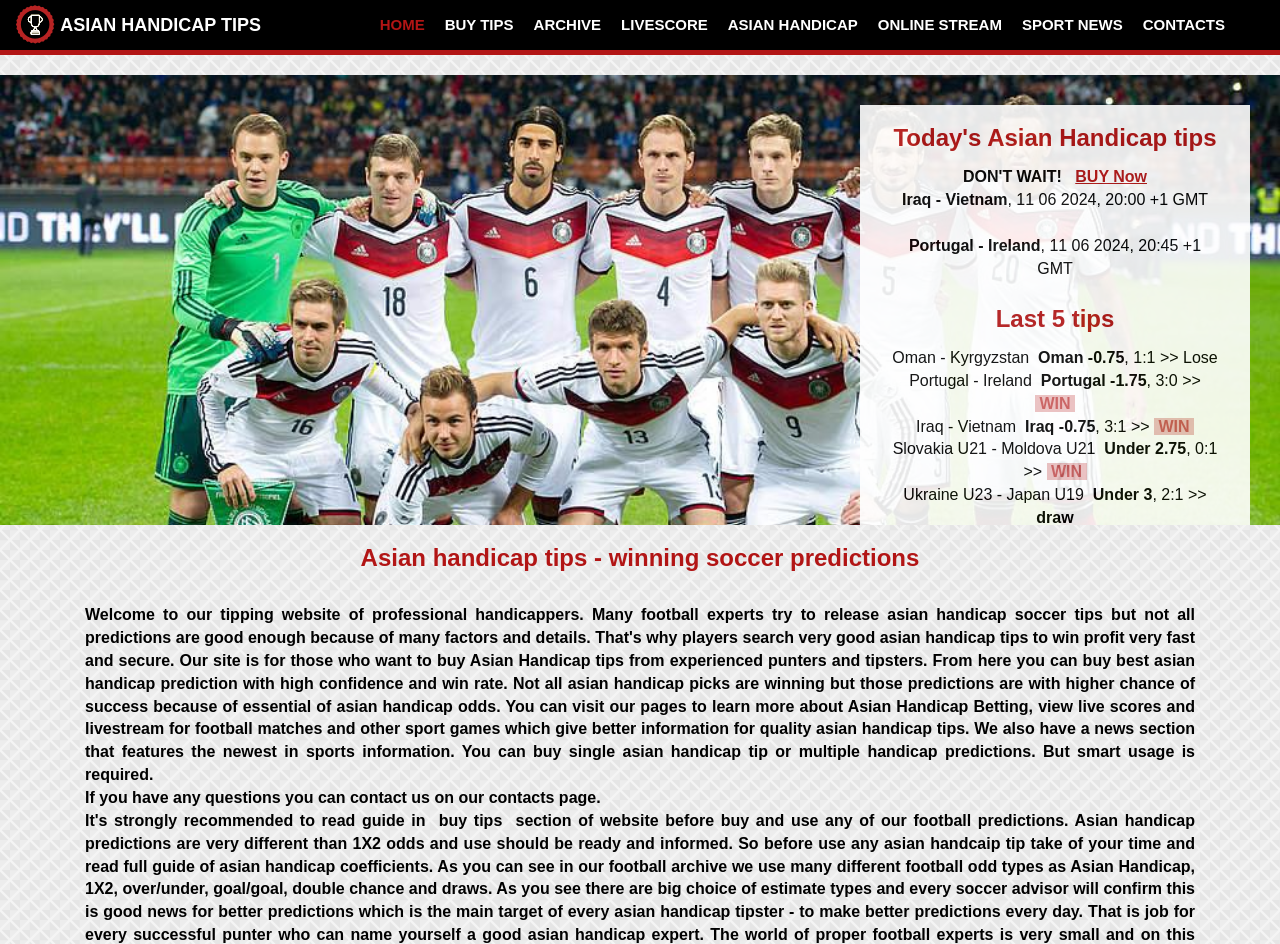Identify the bounding box coordinates of the clickable region necessary to fulfill the following instruction: "Click on the 'asian handicap soccer tips' link". The bounding box coordinates should be four float numbers between 0 and 1, i.e., [left, top, right, bottom].

[0.693, 0.642, 0.862, 0.66]